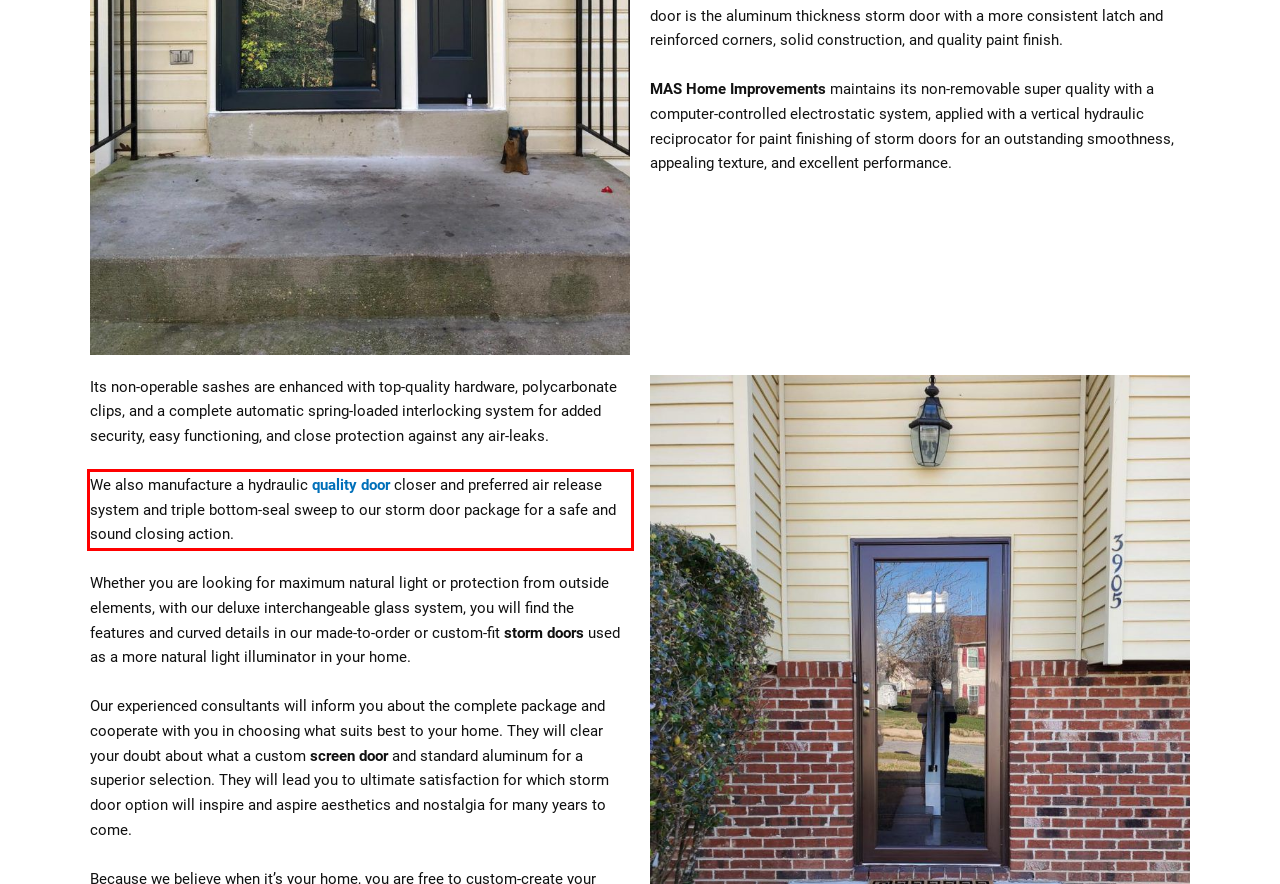Using the provided screenshot of a webpage, recognize and generate the text found within the red rectangle bounding box.

We also manufacture a hydraulic quality door closer and preferred air release system and triple bottom-seal sweep to our storm door package for a safe and sound closing action.